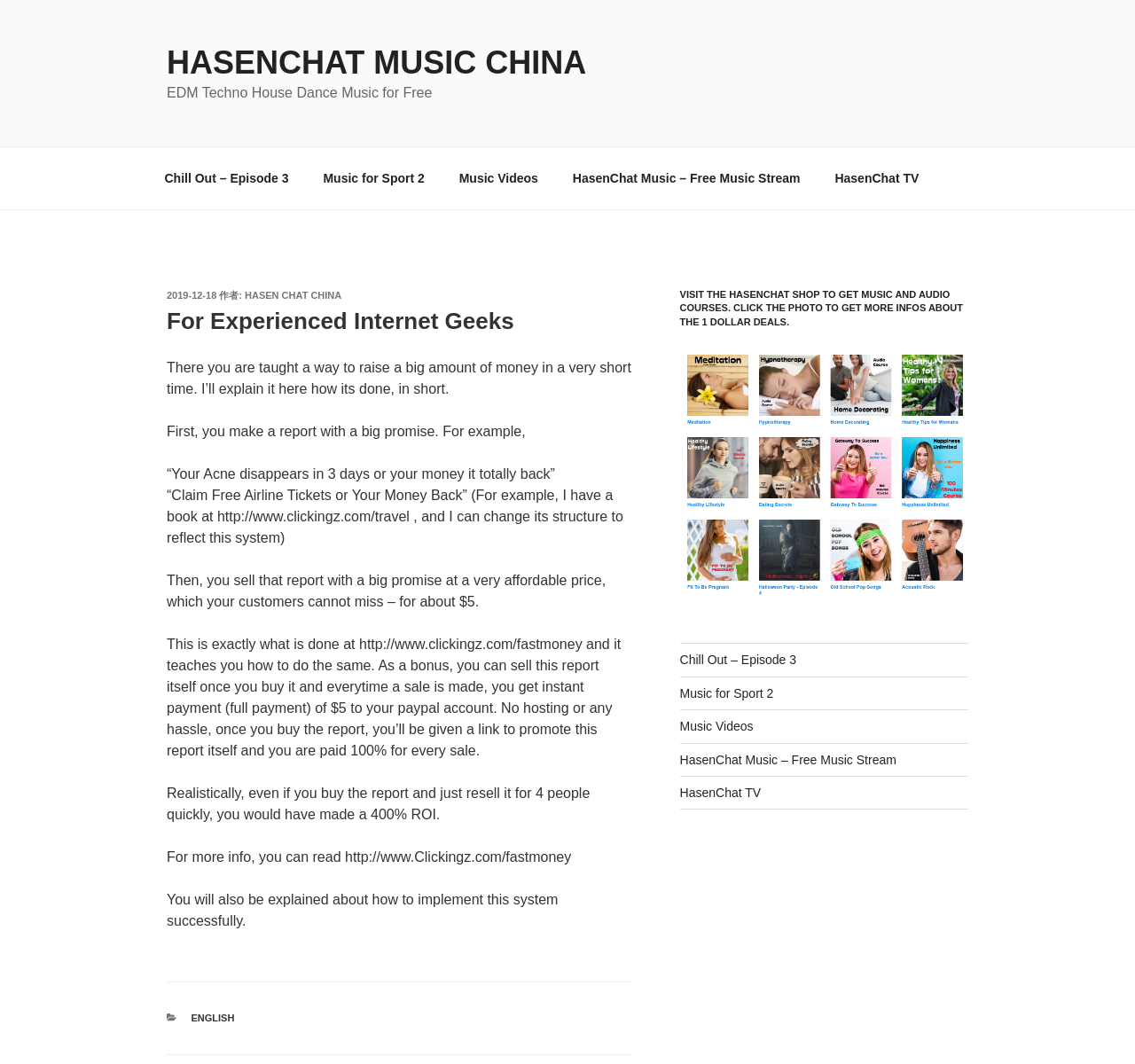Refer to the image and provide a thorough answer to this question:
What is the name of the website?

The name of the website can be found at the top of the webpage, where it says 'For Experienced Internet Geeks - HasenChat Music China'.